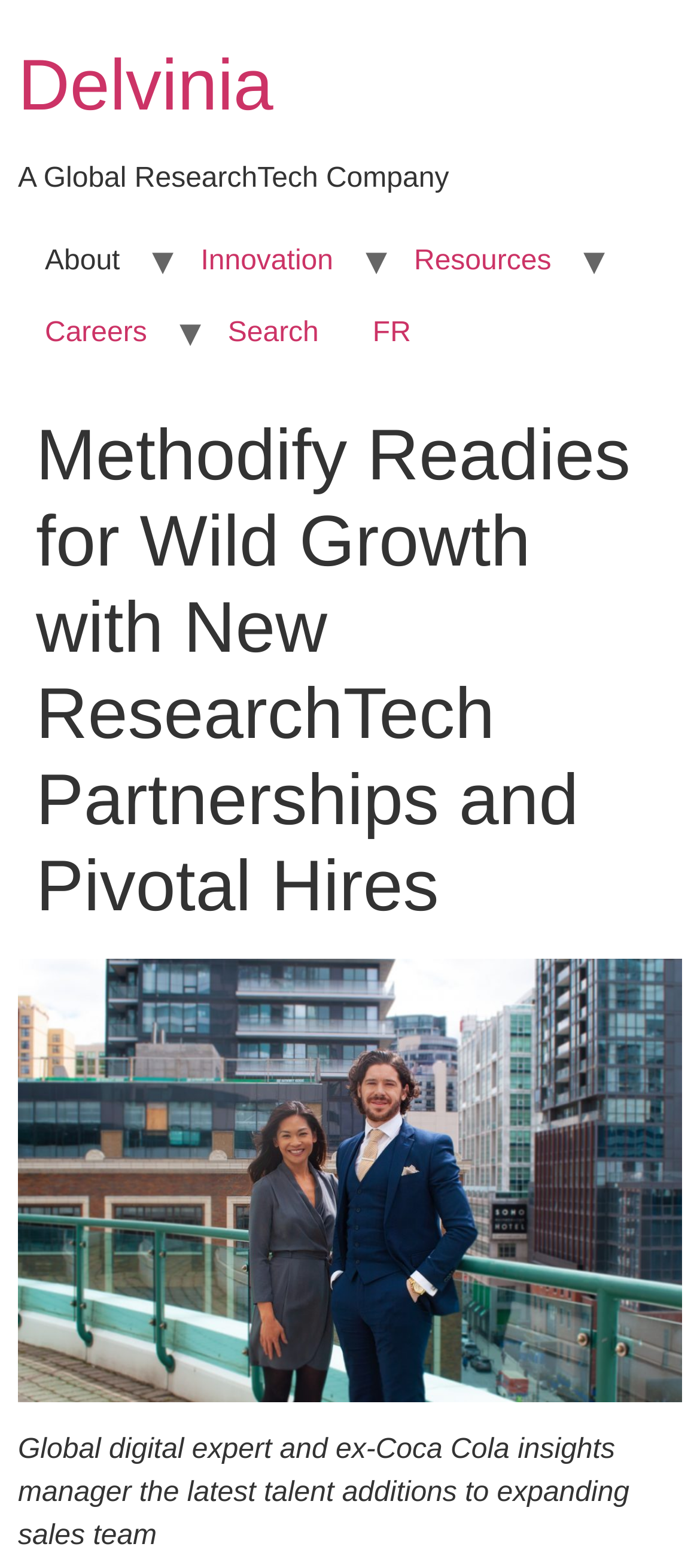Provide a short, one-word or phrase answer to the question below:
What is the profession of the person mentioned in the image?

Digital expert